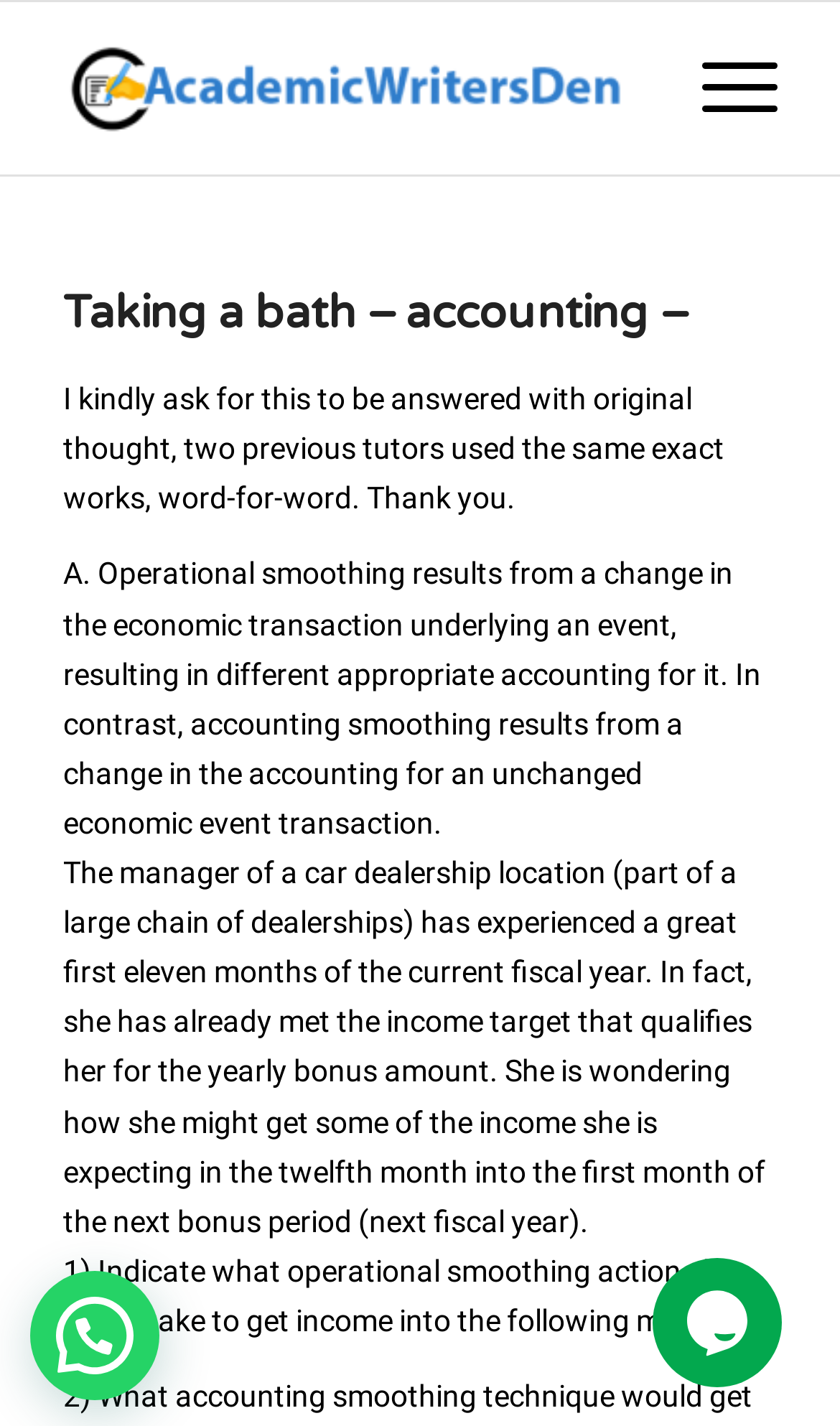Describe all the key features and sections of the webpage thoroughly.

Here is the description of the webpage:

The webpage has a header section at the top, which contains a logo image of "Academic Writers Den" on the left side, and a link to the same on the right side. Below the header, there is a main content section that spans almost the entire width of the page. 

In the main content section, there is a heading that reads "Taking a bath – accounting –" followed by a link with the same text. Below the heading, there is a paragraph of text that requests original thought and mentions previous tutors' work. 

The next section contains a long paragraph of text that explains operational smoothing and accounting smoothing. This is followed by another paragraph that describes a scenario of a car dealership manager who has met her income target and is wondering how to get some of the expected income into the next bonus period. 

Below this, there is a question that asks what operational smoothing action the manager might take to get income into the following month. 

At the bottom of the page, there are three elements: a "Open chat" text on the left, a "Need Help?" text in the middle, and an iframe containing a chat widget on the right.